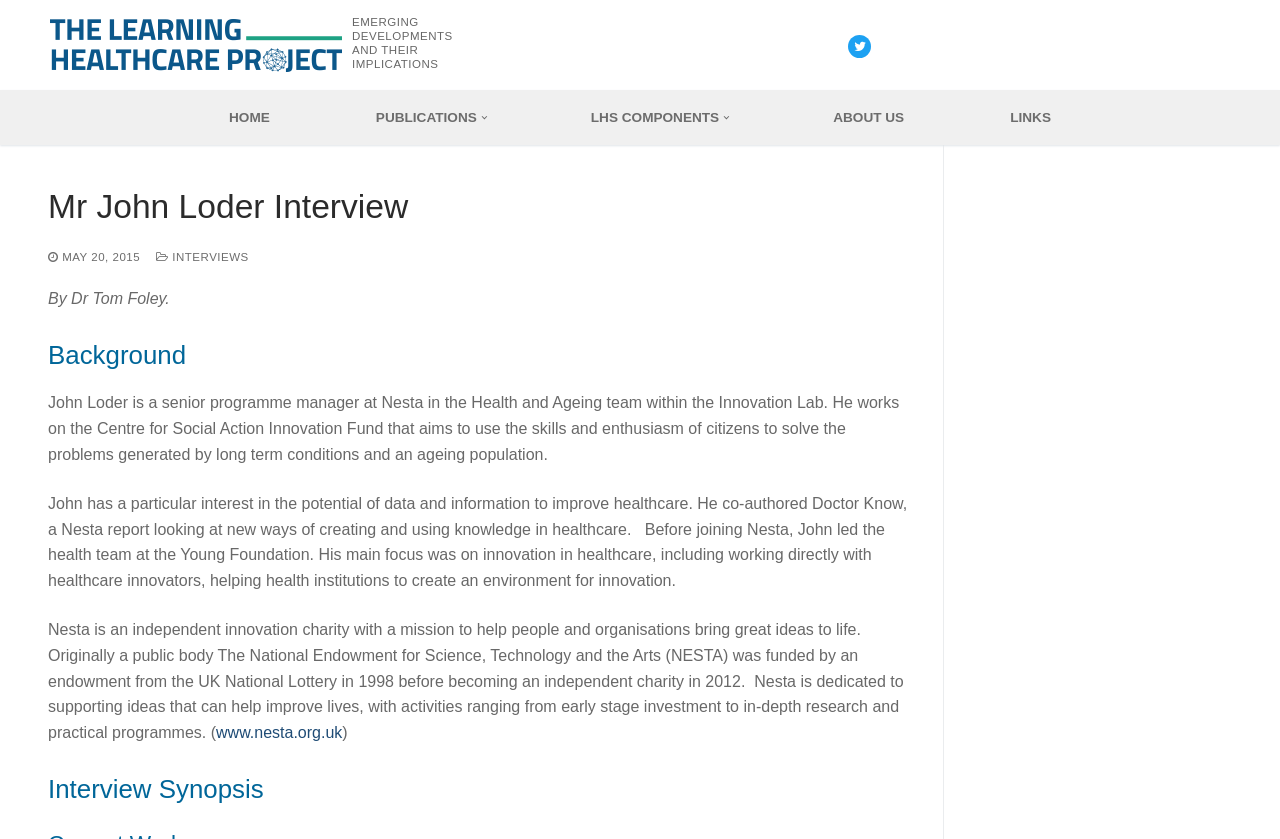Determine the bounding box coordinates of the element's region needed to click to follow the instruction: "Go to HOME page". Provide these coordinates as four float numbers between 0 and 1, formatted as [left, top, right, bottom].

[0.169, 0.118, 0.221, 0.162]